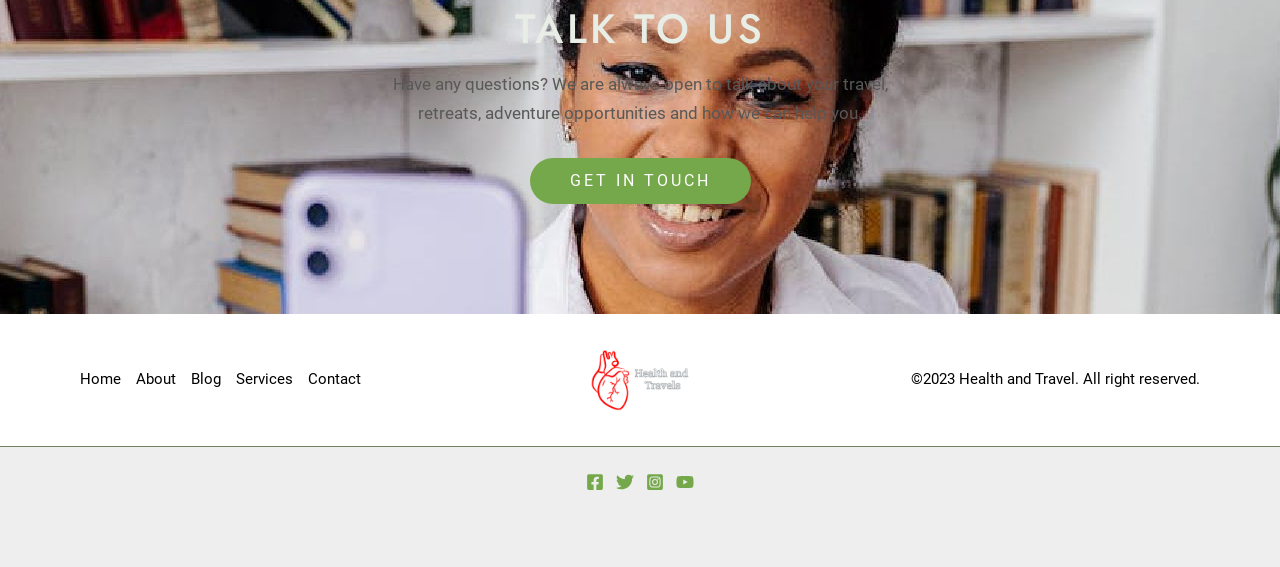Please identify the bounding box coordinates of the clickable region that I should interact with to perform the following instruction: "Check 'Facebook'". The coordinates should be expressed as four float numbers between 0 and 1, i.e., [left, top, right, bottom].

[0.458, 0.834, 0.472, 0.866]